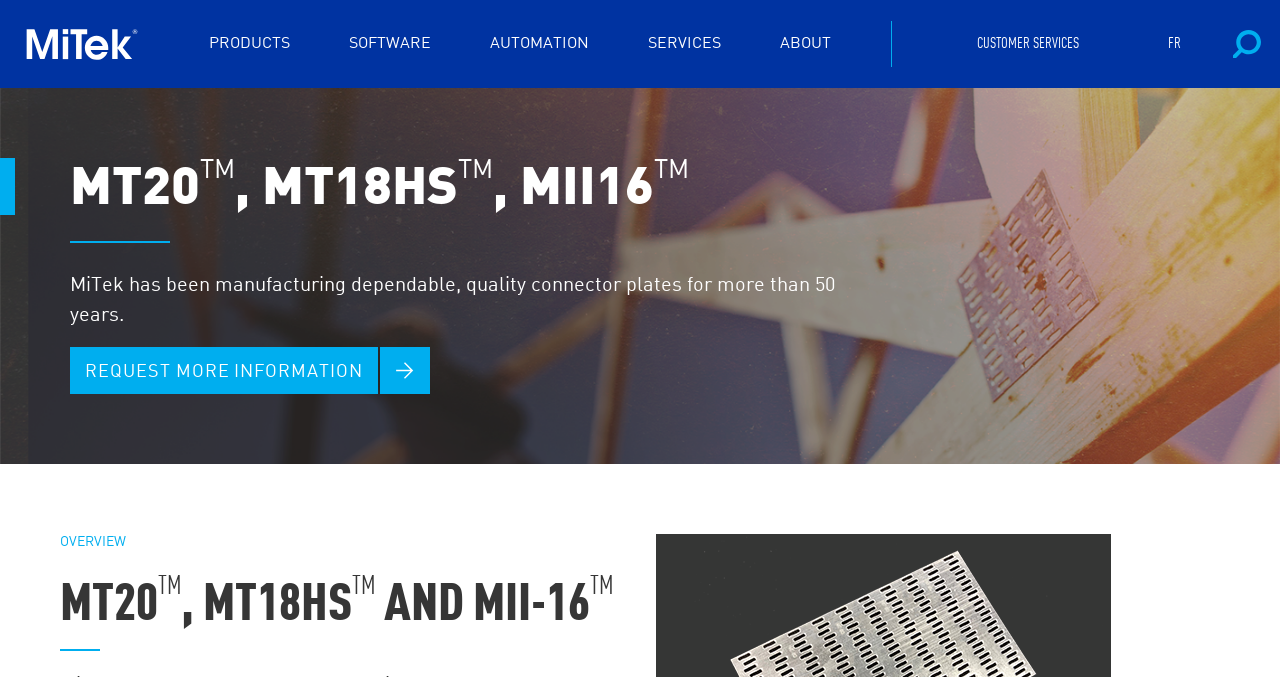What can be requested from the website? Examine the screenshot and reply using just one word or a brief phrase.

More information